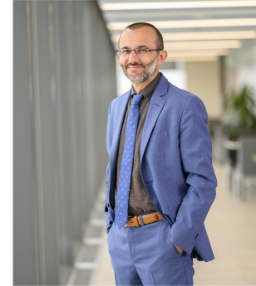Respond with a single word or phrase to the following question:
What is Mario Macis likely involved in?

Initiatives for organ donation